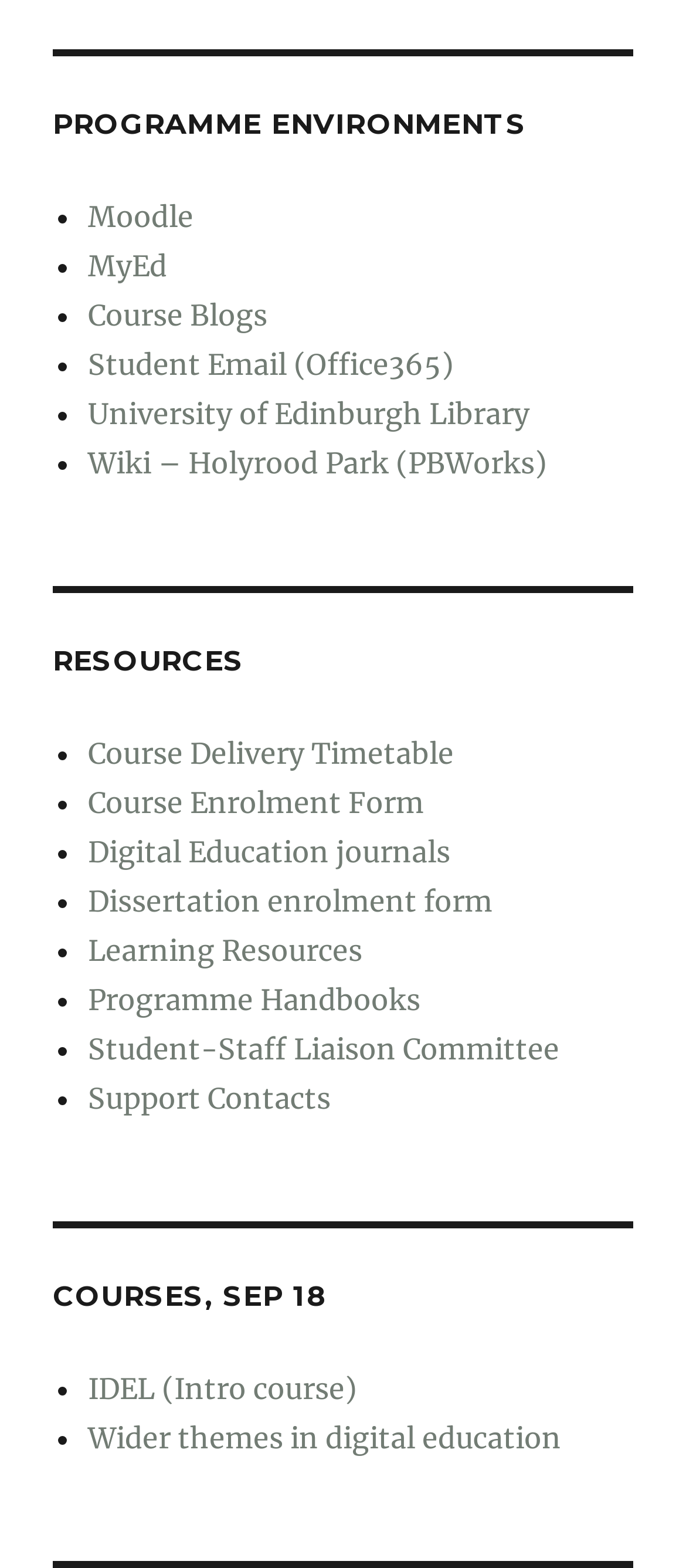Please reply to the following question using a single word or phrase: 
What is the first programme environment listed?

Moodle